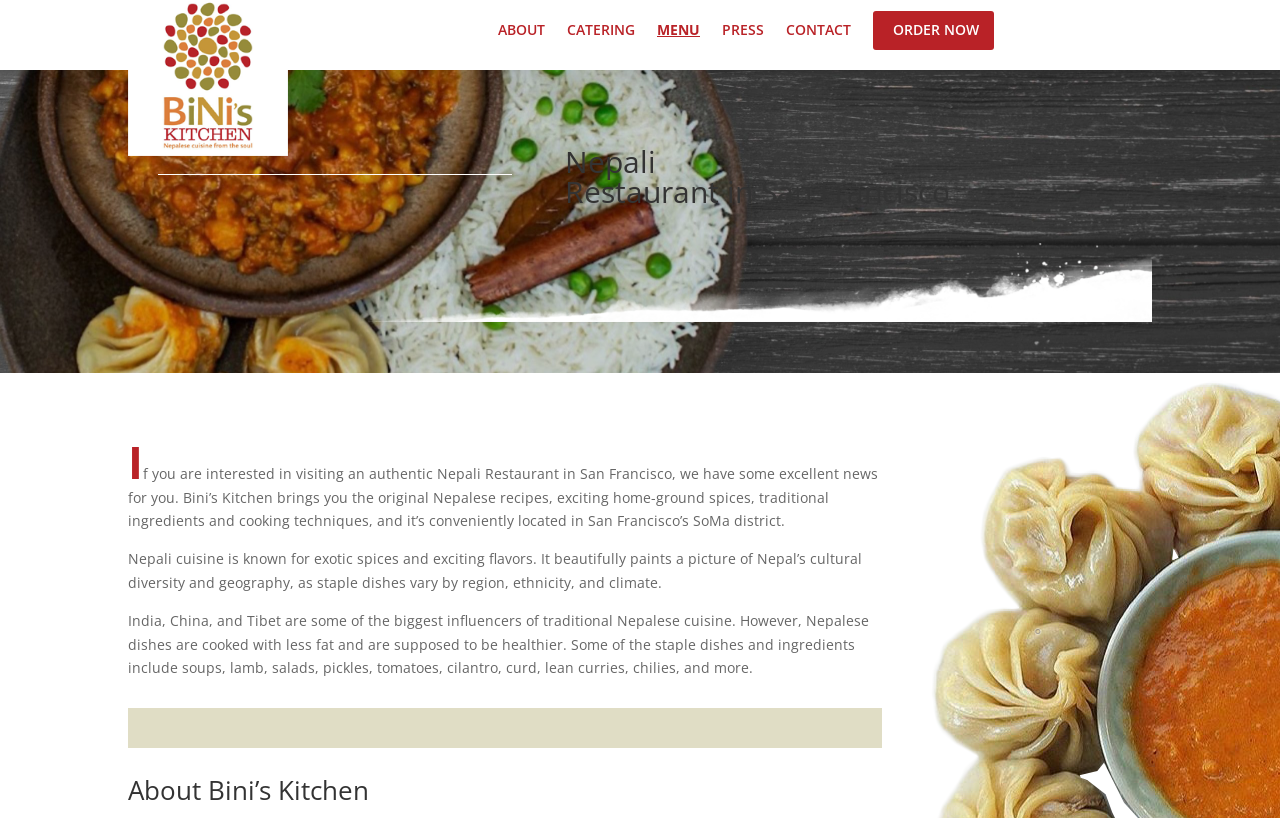Provide the text content of the webpage's main heading.

Nepali
Restaurant in San Francisco